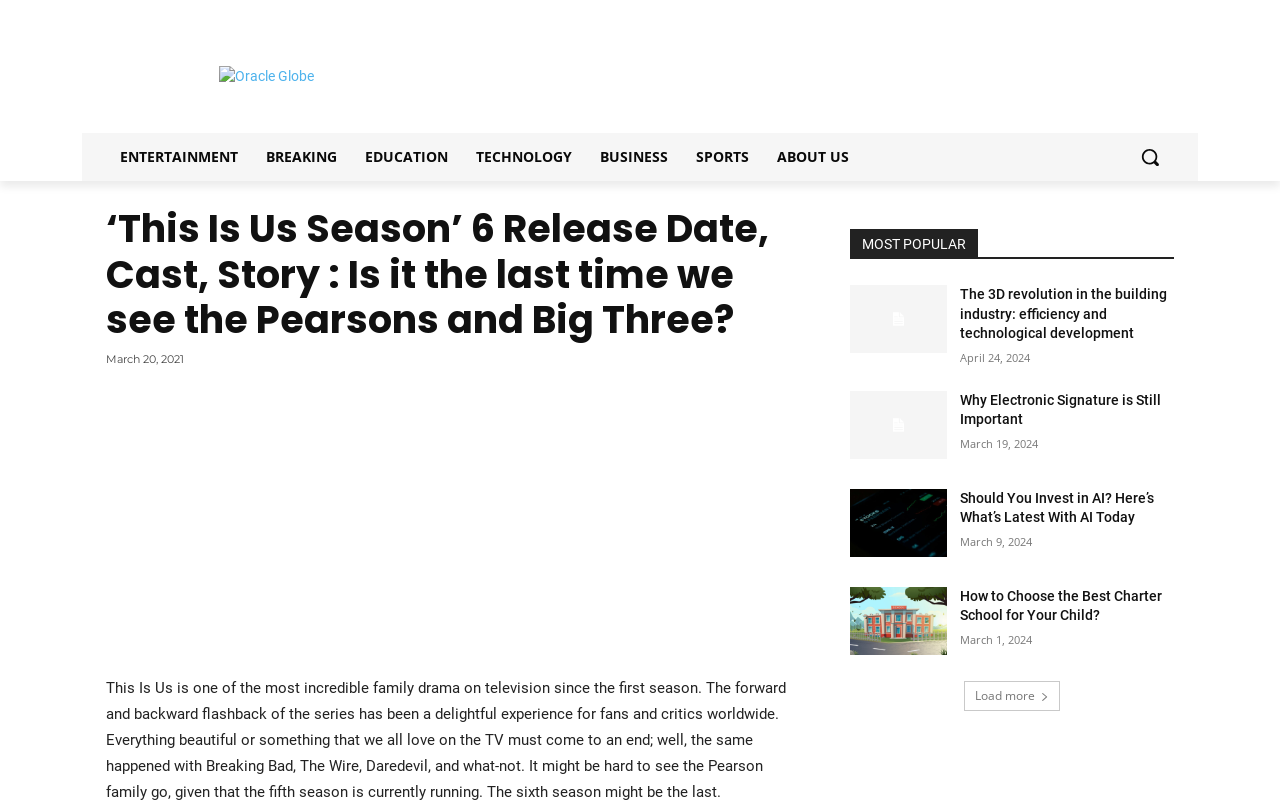Locate the bounding box coordinates of the clickable region to complete the following instruction: "Click on the 'ENTERTAINMENT' link."

[0.083, 0.165, 0.197, 0.225]